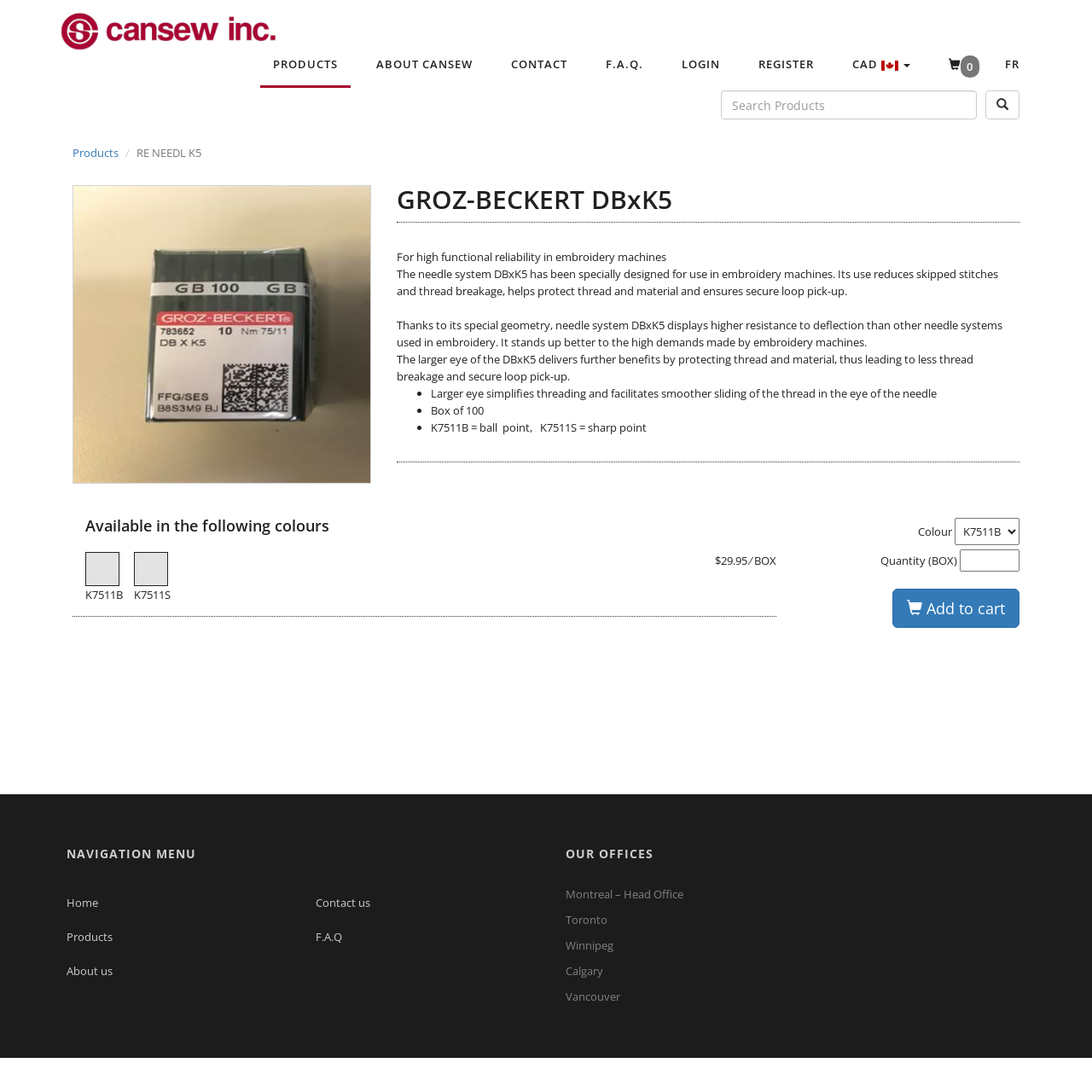Elaborate on the different components and information displayed on the webpage.

This webpage is about the product "RE NEEDL K5 - GROZ-BECKERT DBxK5" and its features. At the top, there is a navigation menu with links to "Cansew Inc.", "PRODUCTS", "ABOUT CANSEW", "CONTACT", "F.A.Q.", "LOGIN", and "REGISTER". Below this menu, there is a search bar with a button and a "CAD" button with a dropdown menu.

On the left side, there is a sidebar with links to "Products" and a thumbnail image. The main content area has a heading "GROZ-BECKERT DBxK5" and a brief description "For high functional reliability in embroidery machines". Below this, there is a detailed description of the product, explaining its benefits and features, including its special geometry, larger eye, and resistance to deflection.

The product description is divided into sections, with bullet points listing the advantages of the product, such as simplified threading and smoother sliding of the thread. There is also information about the product's availability in different colors and a price of $29.95 per box.

On the right side, there is a section to select the color and quantity of the product, with a combobox and a spinbutton. Below this, there is an "Add to cart" button. At the bottom of the page, there is a navigation menu with links to "Home", "Products", "About us", "Contact us", and "F.A.Q.", as well as a list of office locations in Montreal, Toronto, Winnipeg, Calgary, and Vancouver.